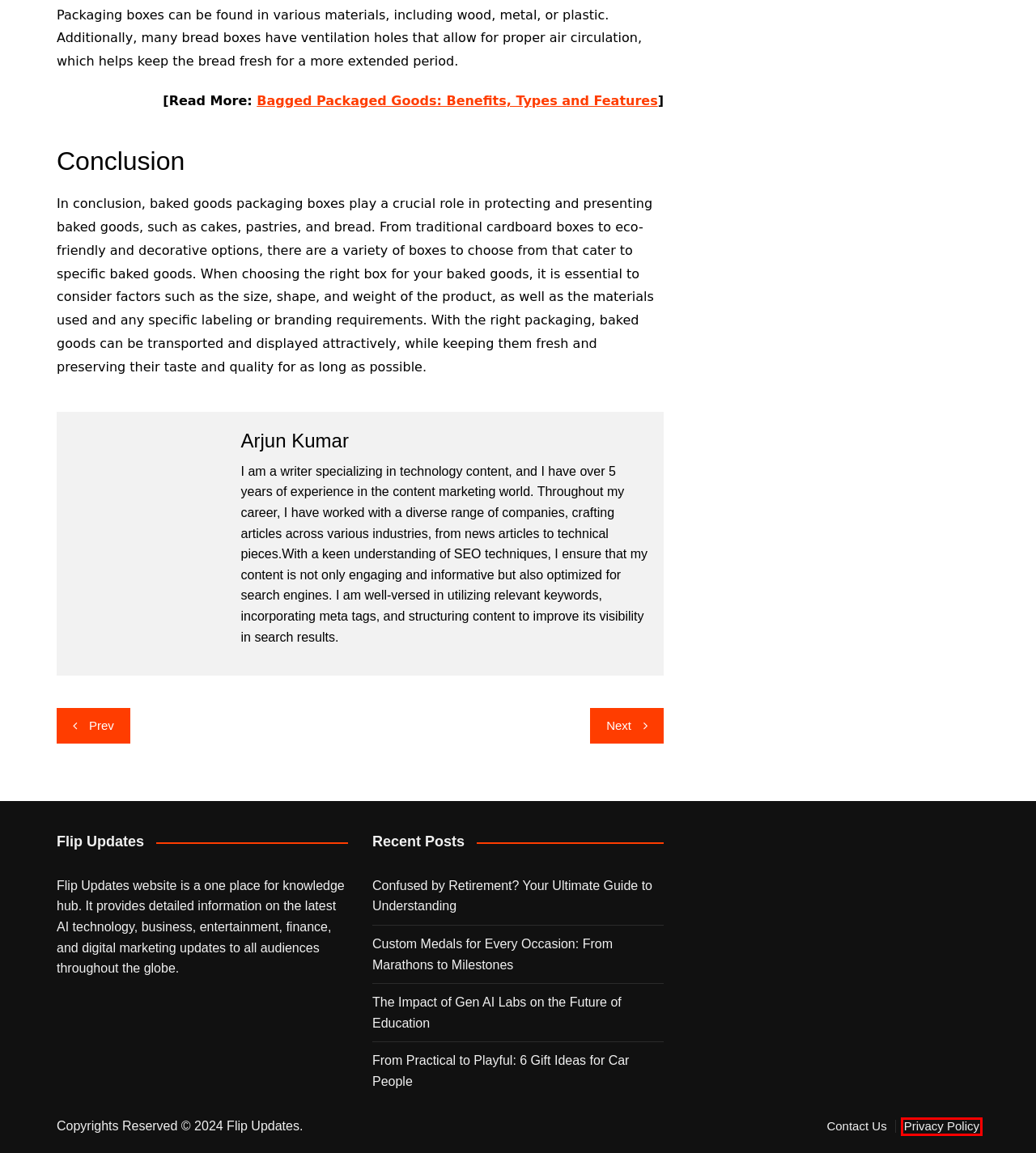Provided is a screenshot of a webpage with a red bounding box around an element. Select the most accurate webpage description for the page that appears after clicking the highlighted element. Here are the candidates:
A. UN Approved 4G, 4GV Fibreboard Box Hazardous Goods Packaging
B. Privacy Policy - Flip Updates
C. Pets Archives - Flip Updates
D. Bagged Packaged Goods: Benefits, Types and Features
E. Contact Us - Flip Updates
F. Blueprint to Reality: A Look Inside the Modern Construction Process
G. Good Earth Packaging Box: Stylish Sustainable Luxury Retail
H. Cloud Computing Archives - Flip Updates

B